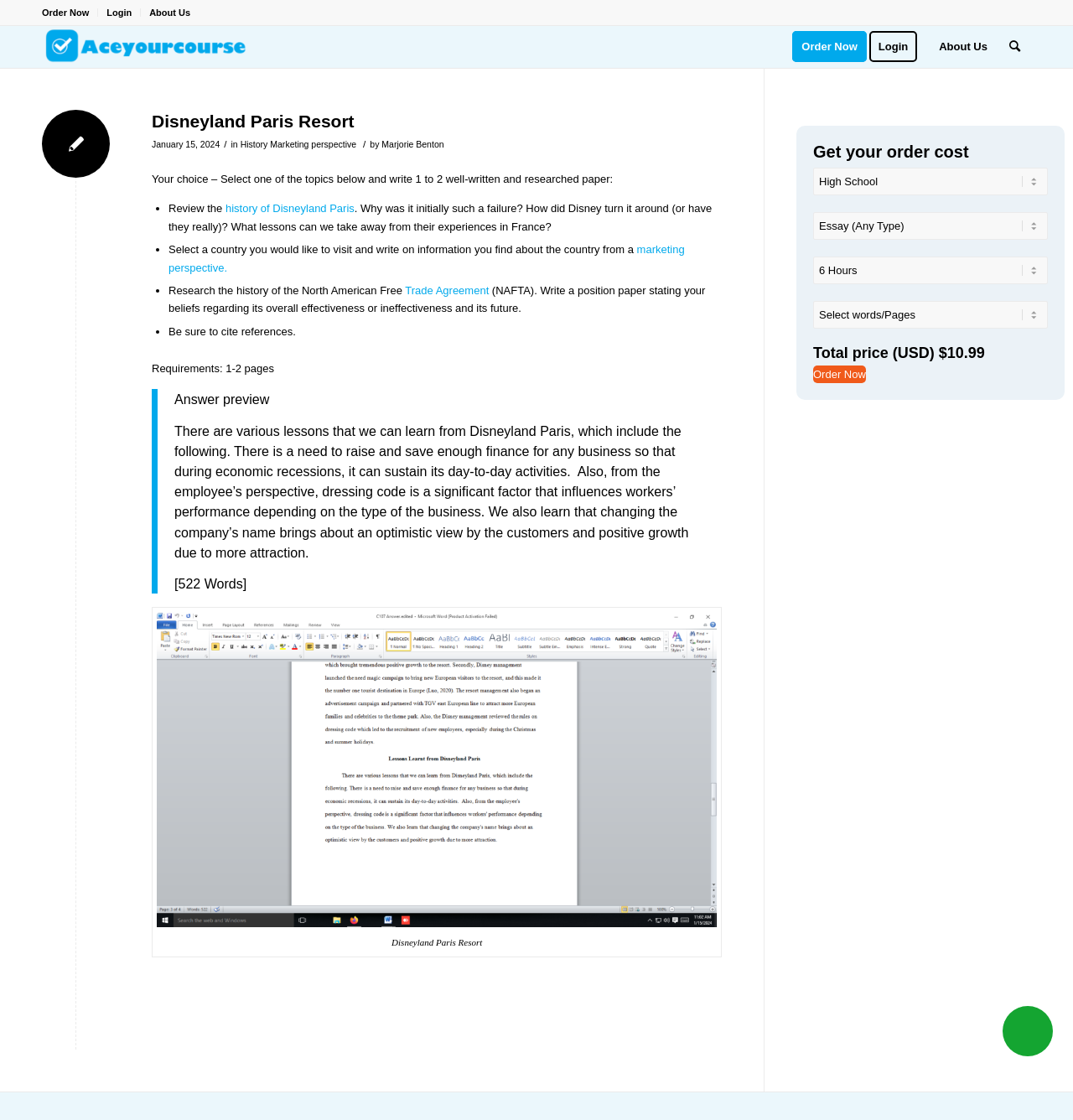Offer a meticulous caption that includes all visible features of the webpage.

The webpage is an archive page for "Marketing Perspective" on the "Ace Your Course" website. At the top, there are several links, including "Order Now", "Login", "About Us", and the website's logo, which is an image with the text "Ace Your Course". 

Below the top links, there is a main content area that takes up most of the page. Within this area, there is an article with a heading "Disneyland Paris Resort" and a time stamp "January 15, 2024". The article has a brief introduction and then presents three options for writing a paper, each with a bullet point and a brief description. The options are related to Disneyland Paris, marketing perspectives, and the North American Free Trade Agreement.

Below the article, there is a blockquote with a preview of an answer, discussing lessons learned from Disneyland Paris. The blockquote also includes the word count of the answer, 522 words.

To the right of the main content area, there is a complementary section with a heading "Get your order cost". This section has several comboboxes and a total price of $10.99. There is also an "Order Now" link.

At the very bottom right of the page, there is a chat widget iframe.